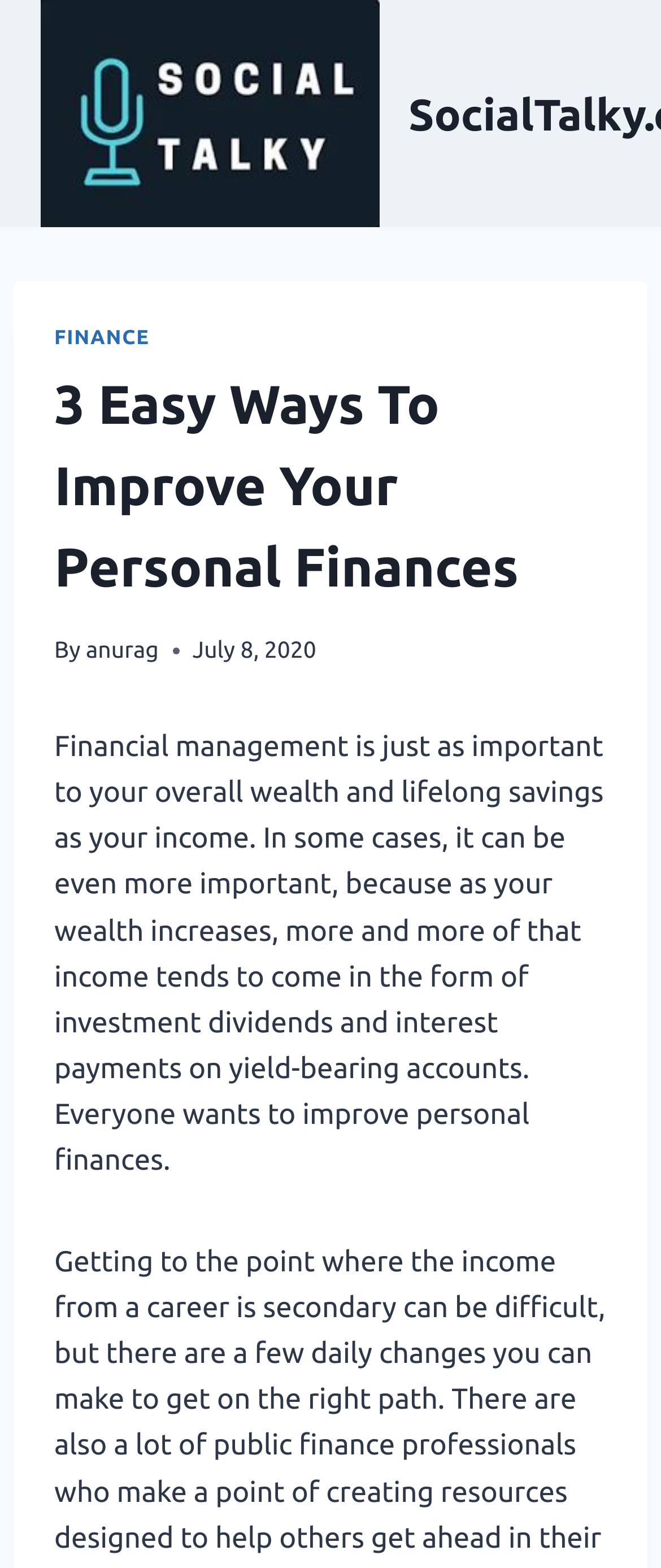Please find the top heading of the webpage and generate its text.

3 Easy Ways To Improve Your Personal Finances